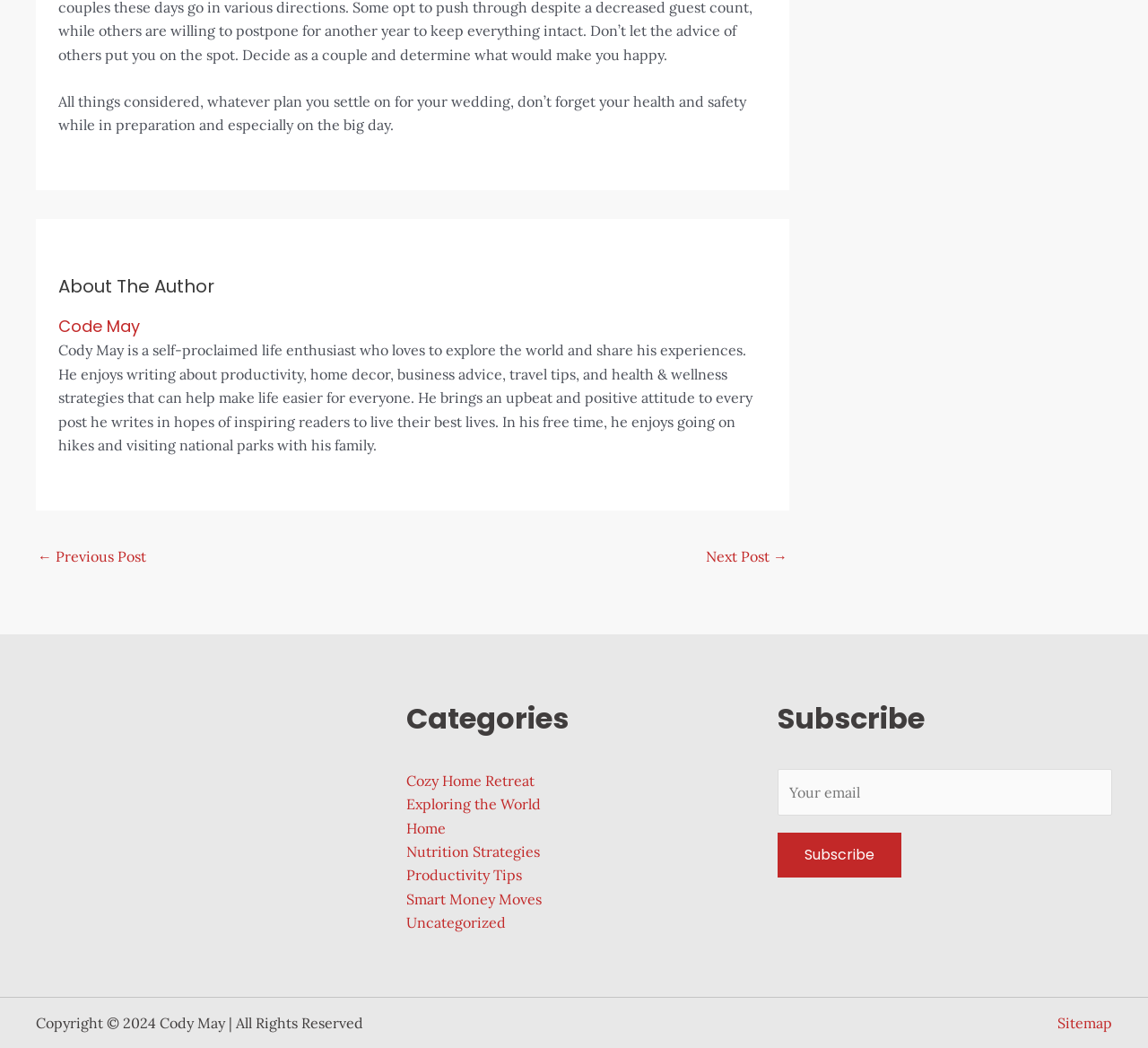Determine the bounding box coordinates of the UI element that matches the following description: "Productivity Tips". The coordinates should be four float numbers between 0 and 1 in the format [left, top, right, bottom].

[0.354, 0.826, 0.455, 0.844]